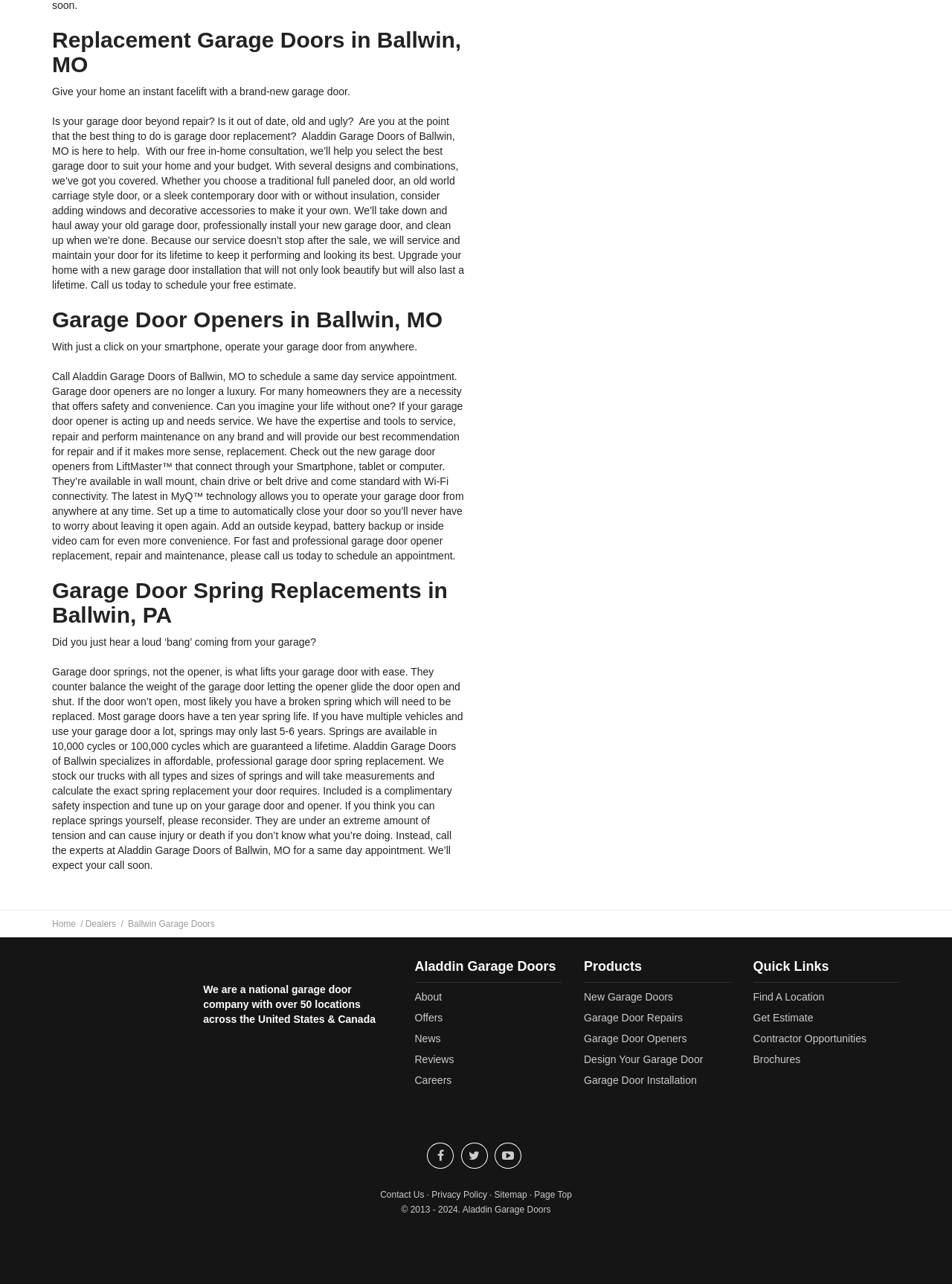What is the purpose of garage door springs?
Answer the question with as much detail as possible.

According to the webpage, garage door springs are used to counter balance the weight of the garage door, allowing the opener to glide the door open and shut. This is mentioned in the section 'Garage Door Spring Replacements in Ballwin, PA'.